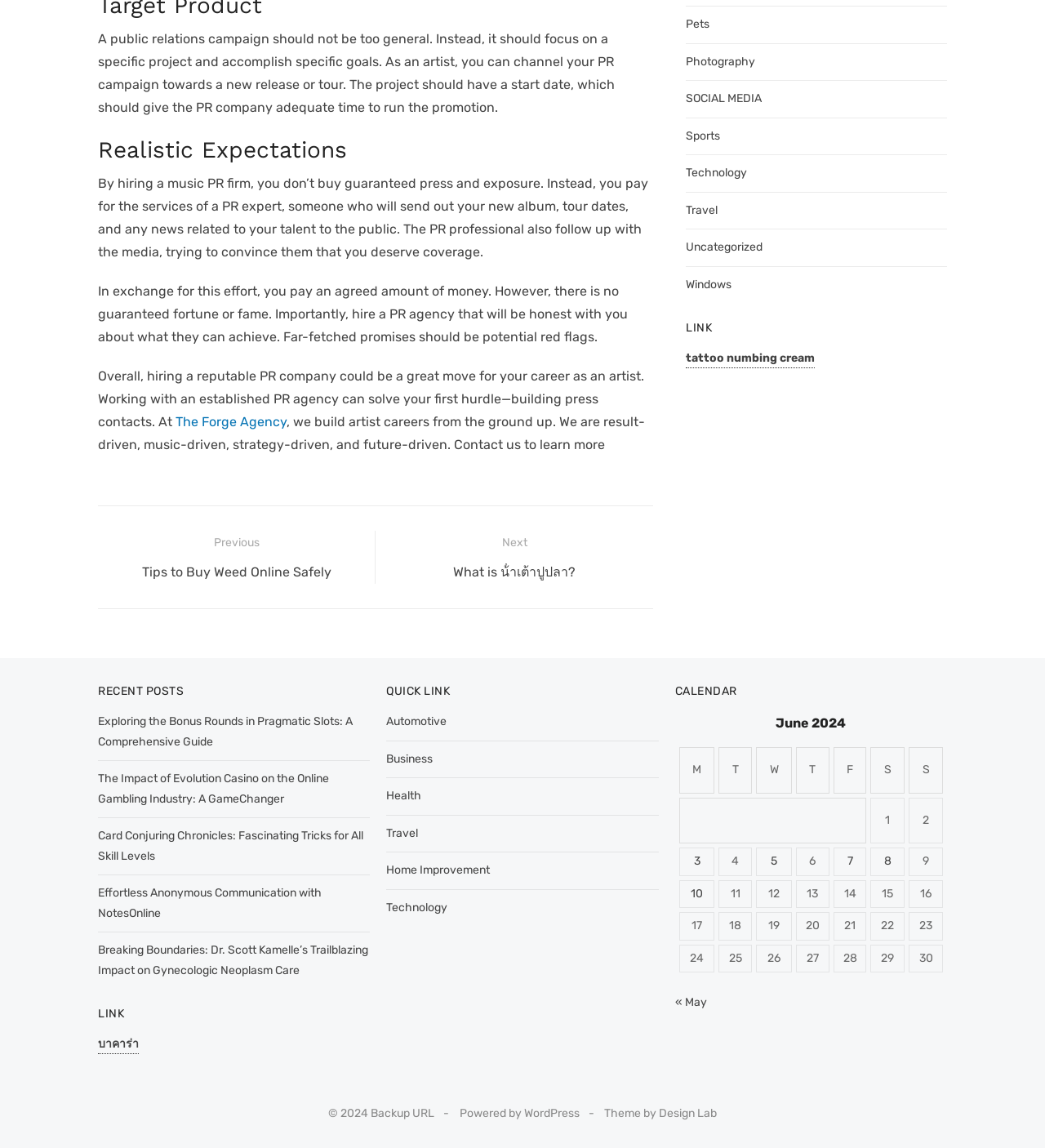Locate the coordinates of the bounding box for the clickable region that fulfills this instruction: "Read 'Realistic Expectations'".

[0.094, 0.118, 0.625, 0.143]